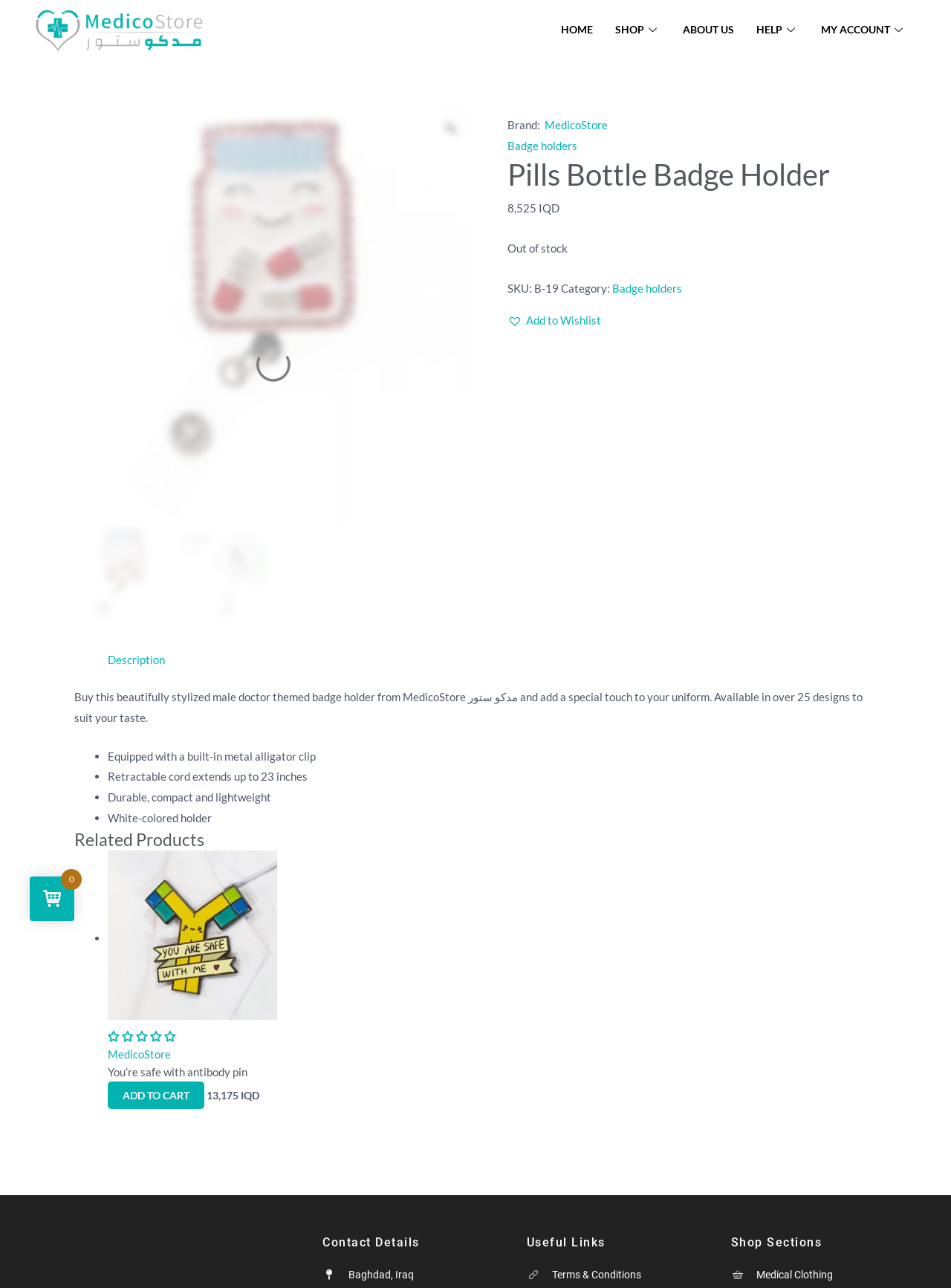Identify the main heading from the webpage and provide its text content.

Pills Bottle Badge Holder